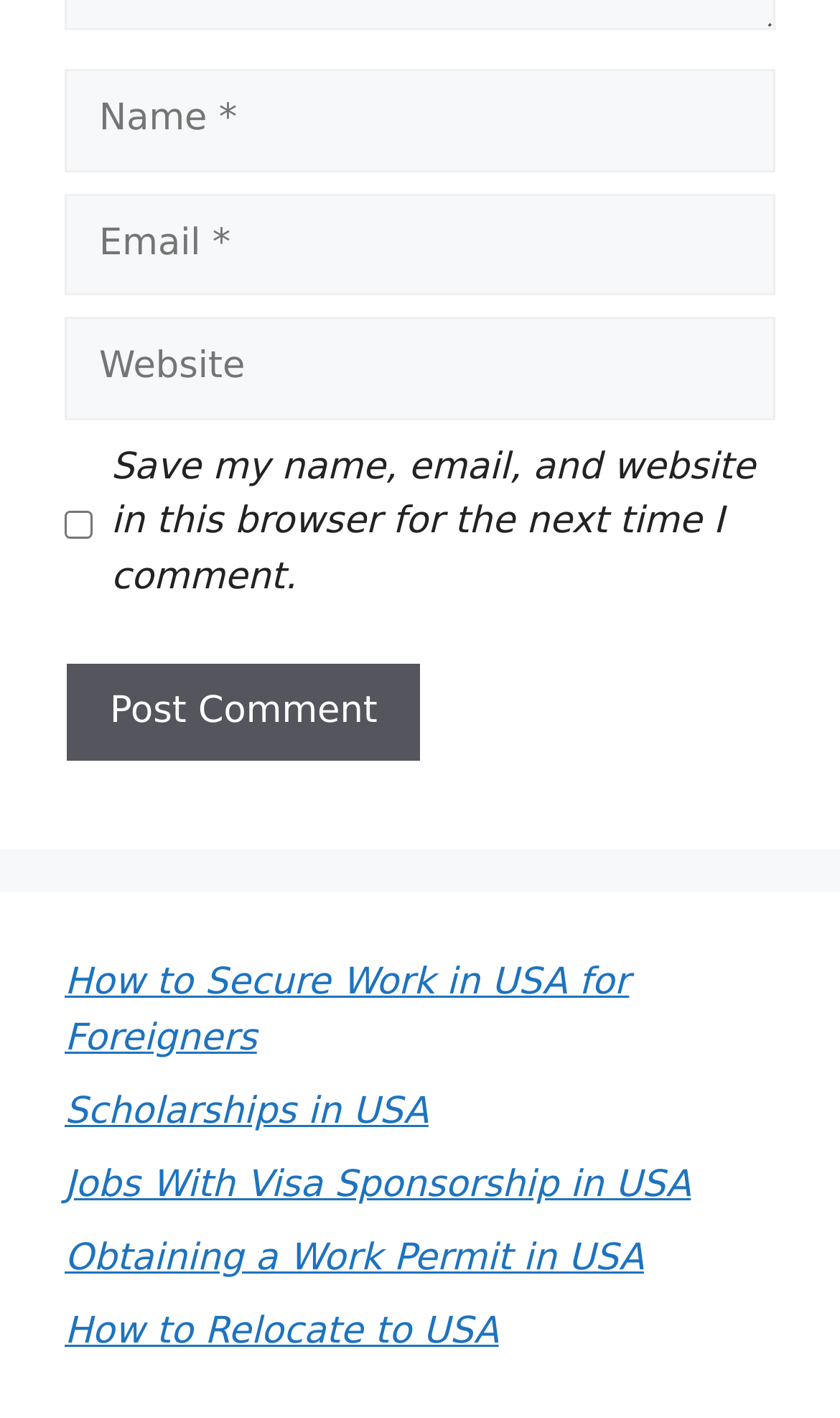Please specify the coordinates of the bounding box for the element that should be clicked to carry out this instruction: "Click the post comment button". The coordinates must be four float numbers between 0 and 1, formatted as [left, top, right, bottom].

[0.077, 0.466, 0.503, 0.539]